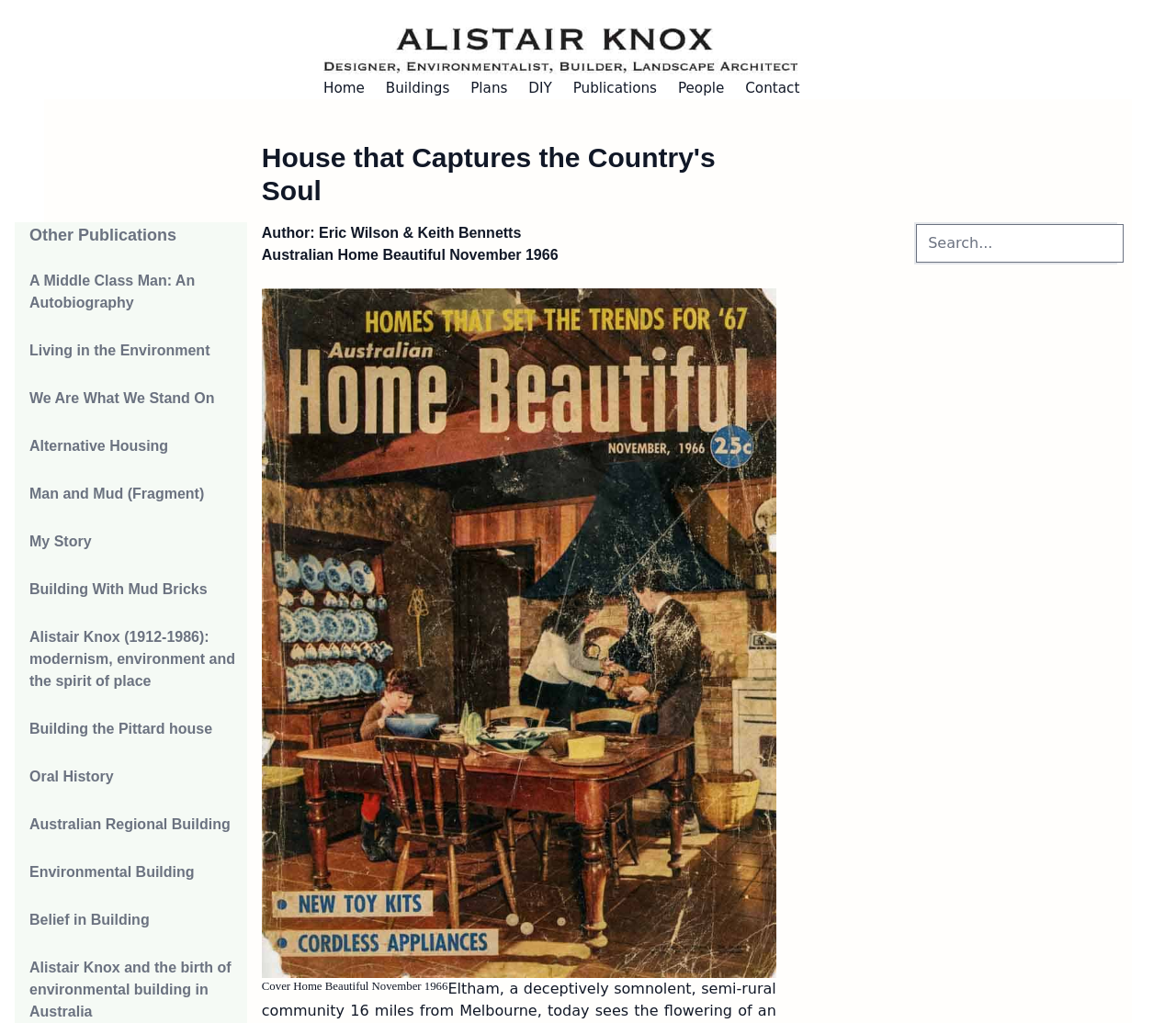Determine the bounding box coordinates of the region to click in order to accomplish the following instruction: "View 'Building the Pittard house'". Provide the coordinates as four float numbers between 0 and 1, specifically [left, top, right, bottom].

[0.025, 0.705, 0.181, 0.72]